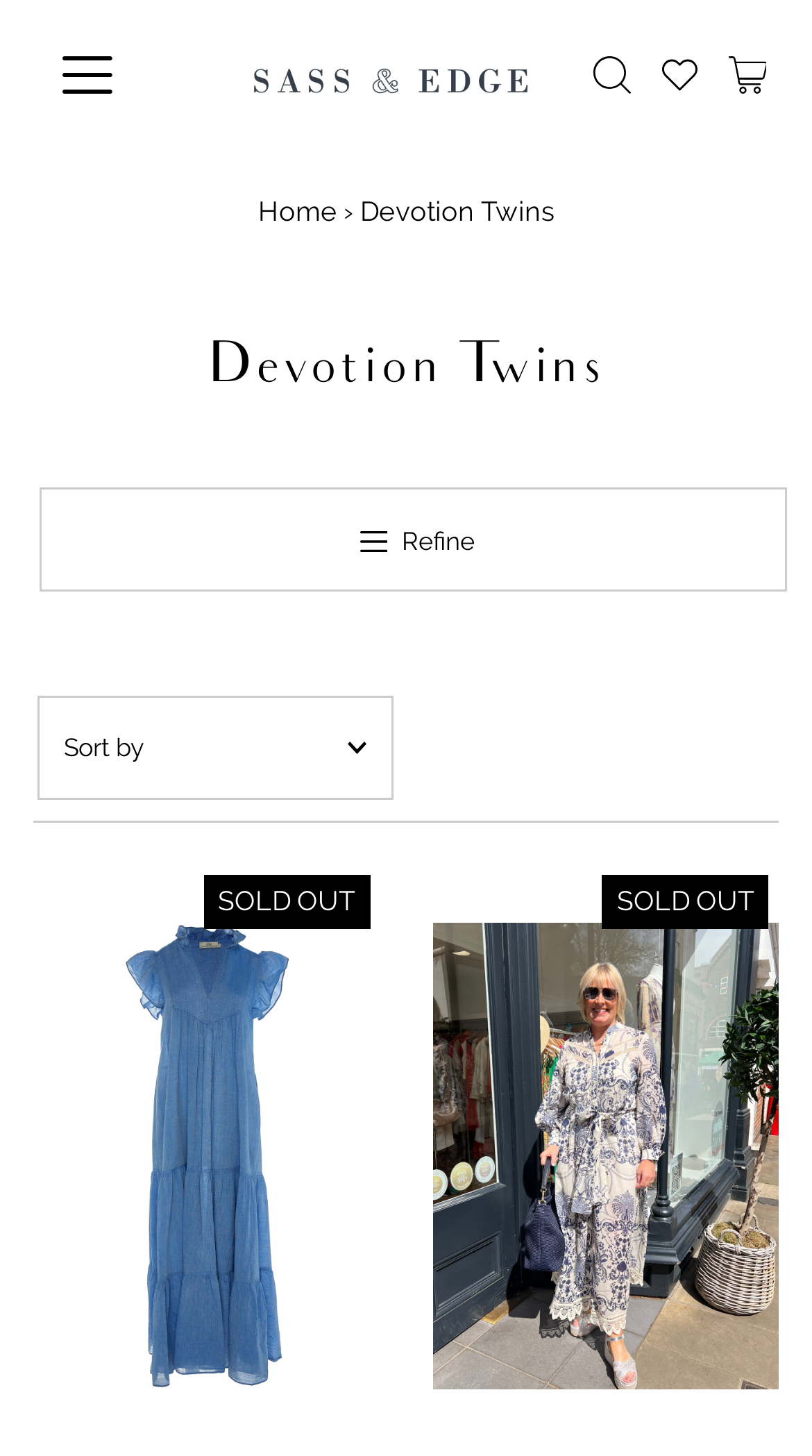Provide the bounding box coordinates of the section that needs to be clicked to accomplish the following instruction: "Click the logo."

None